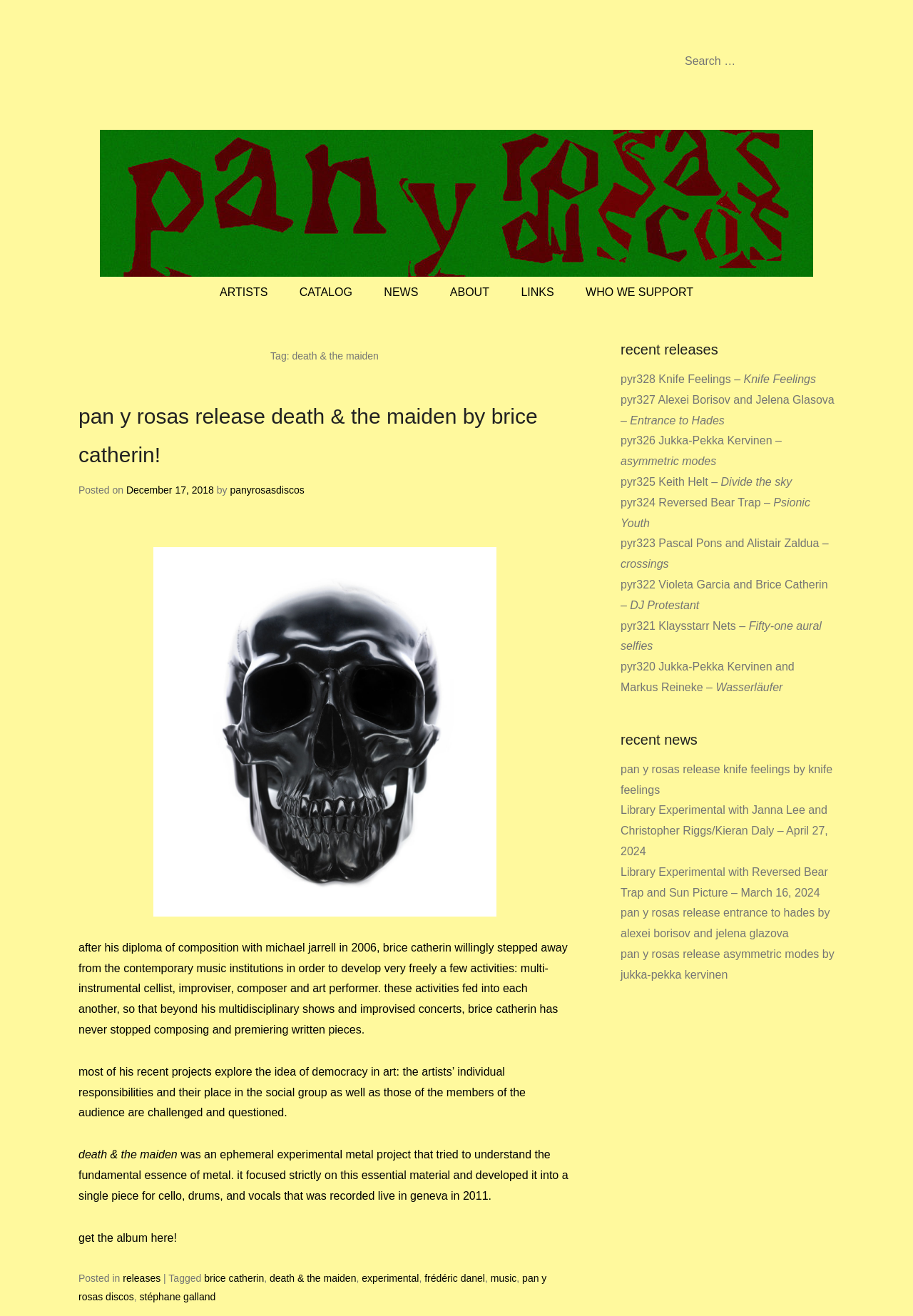By analyzing the image, answer the following question with a detailed response: What is the name of the album released by Brice Catherin?

The question can be answered by looking at the heading 'Tag: death & the maiden' and the subsequent text that describes the album 'death & the maiden' by Brice Catherin.